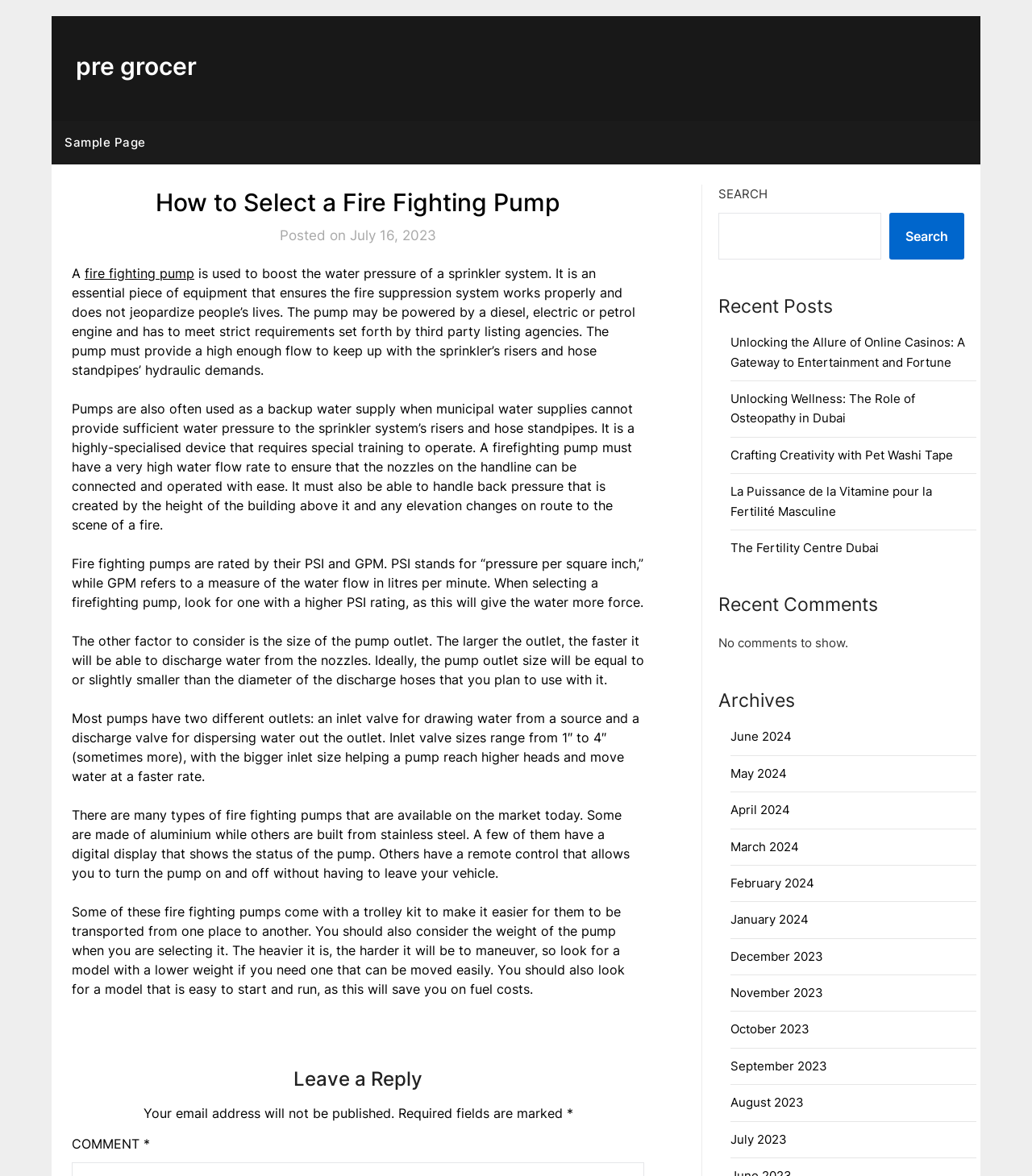Determine and generate the text content of the webpage's headline.

How to Select a Fire Fighting Pump